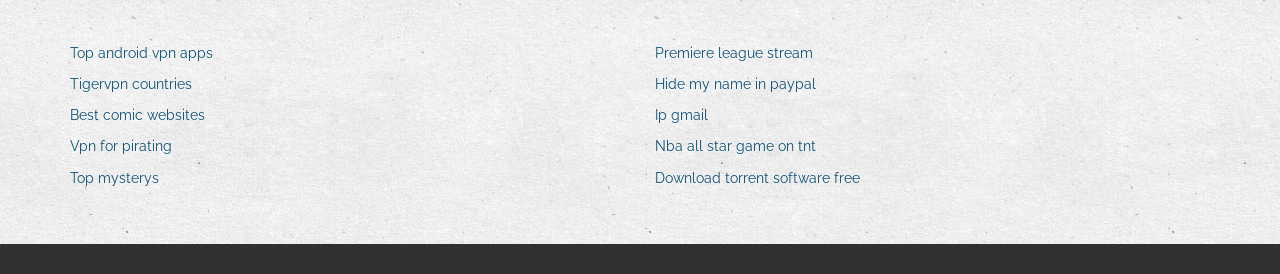Locate the UI element described by Hide my name in paypal and provide its bounding box coordinates. Use the format (top-left x, top-left y, bottom-right x, bottom-right y) with all values as floating point numbers between 0 and 1.

[0.512, 0.259, 0.649, 0.358]